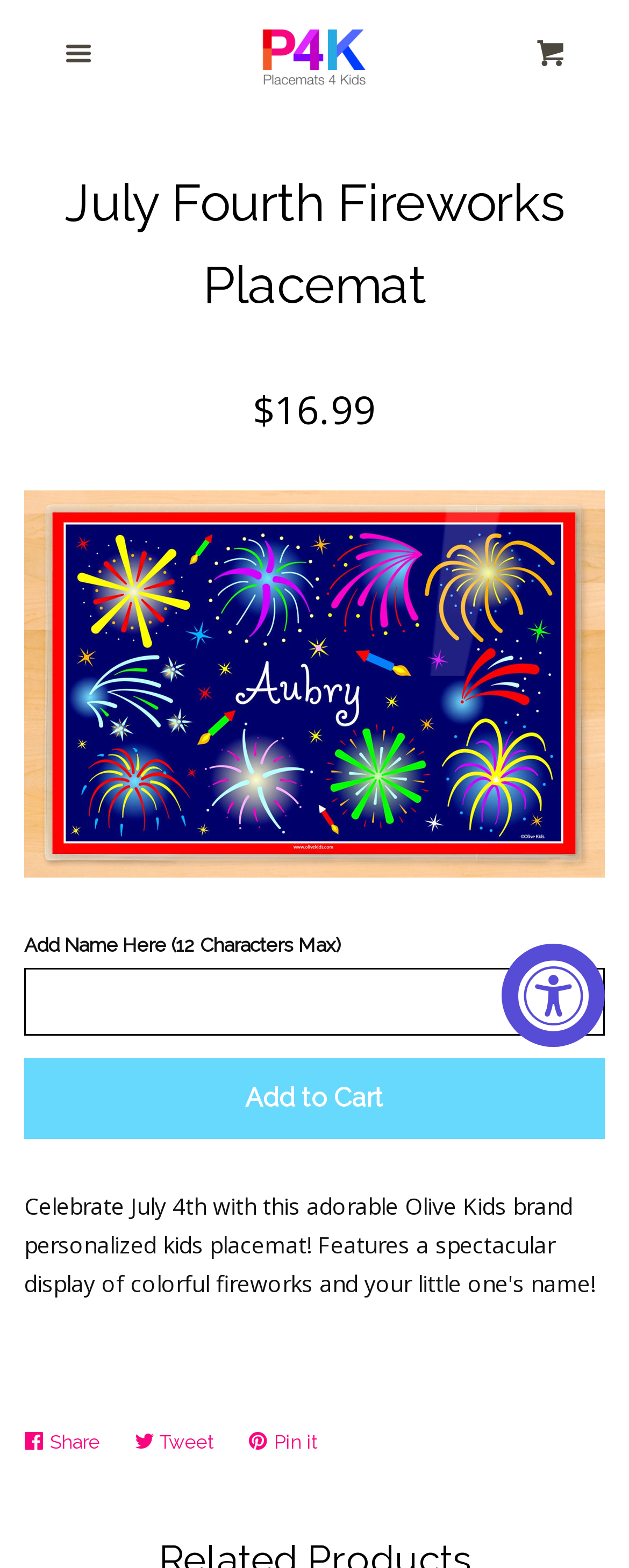Can you identify the bounding box coordinates of the clickable region needed to carry out this instruction: 'Add a name to the placemat'? The coordinates should be four float numbers within the range of 0 to 1, stated as [left, top, right, bottom].

[0.038, 0.617, 0.962, 0.66]